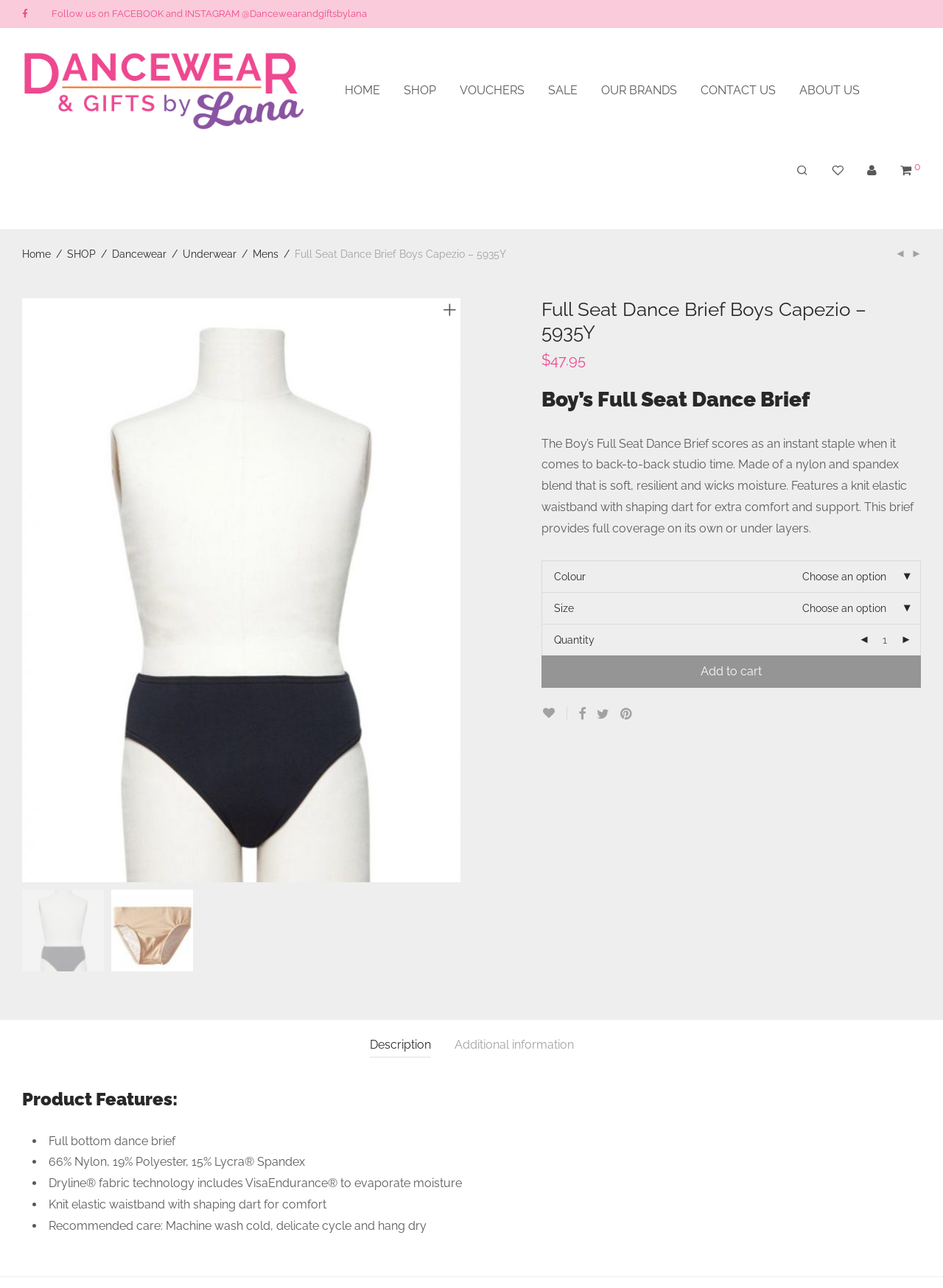Determine the bounding box coordinates of the clickable region to carry out the instruction: "View product description".

[0.381, 0.802, 0.468, 0.821]